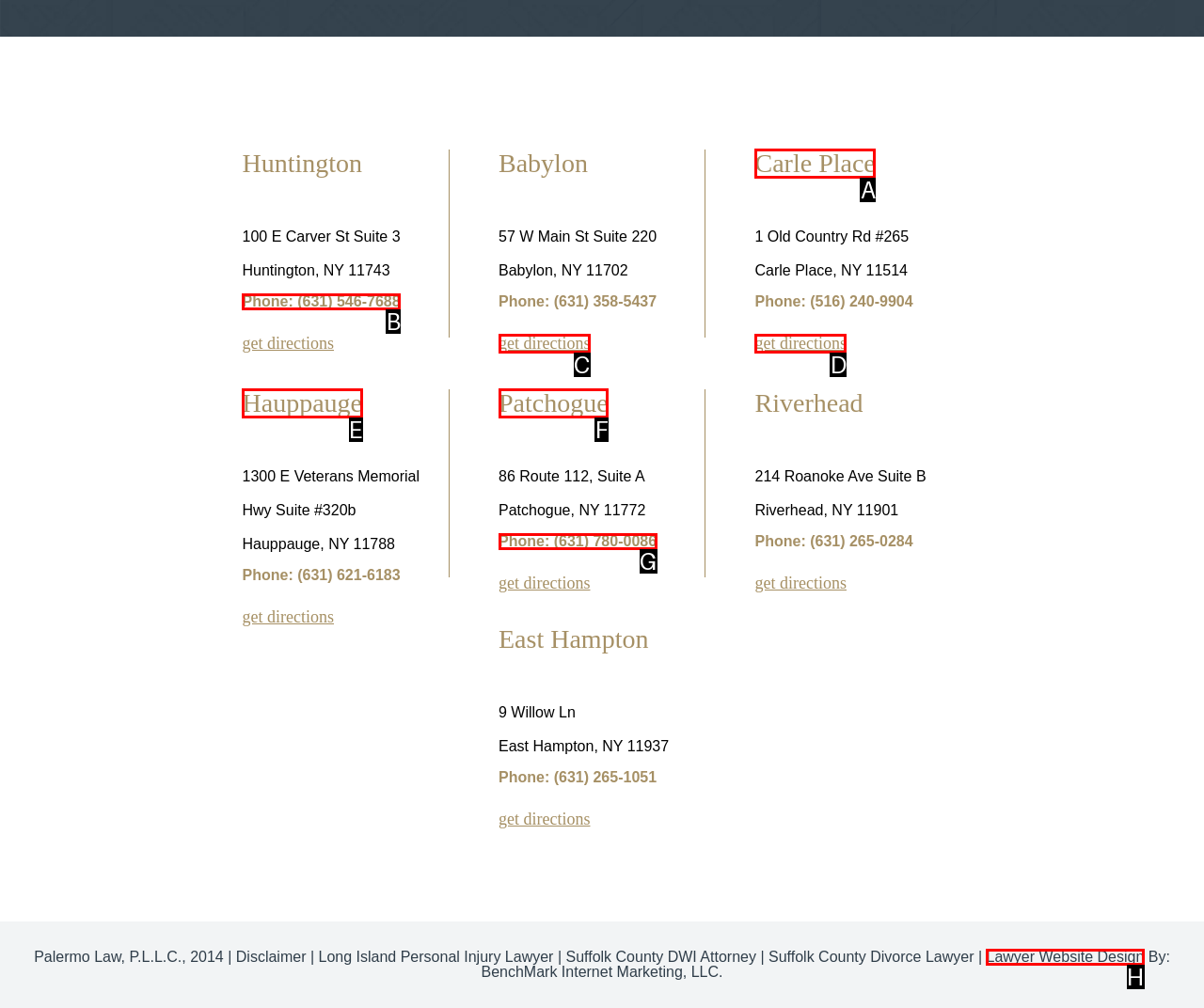Using the description: Contact Us, find the corresponding HTML element. Provide the letter of the matching option directly.

None